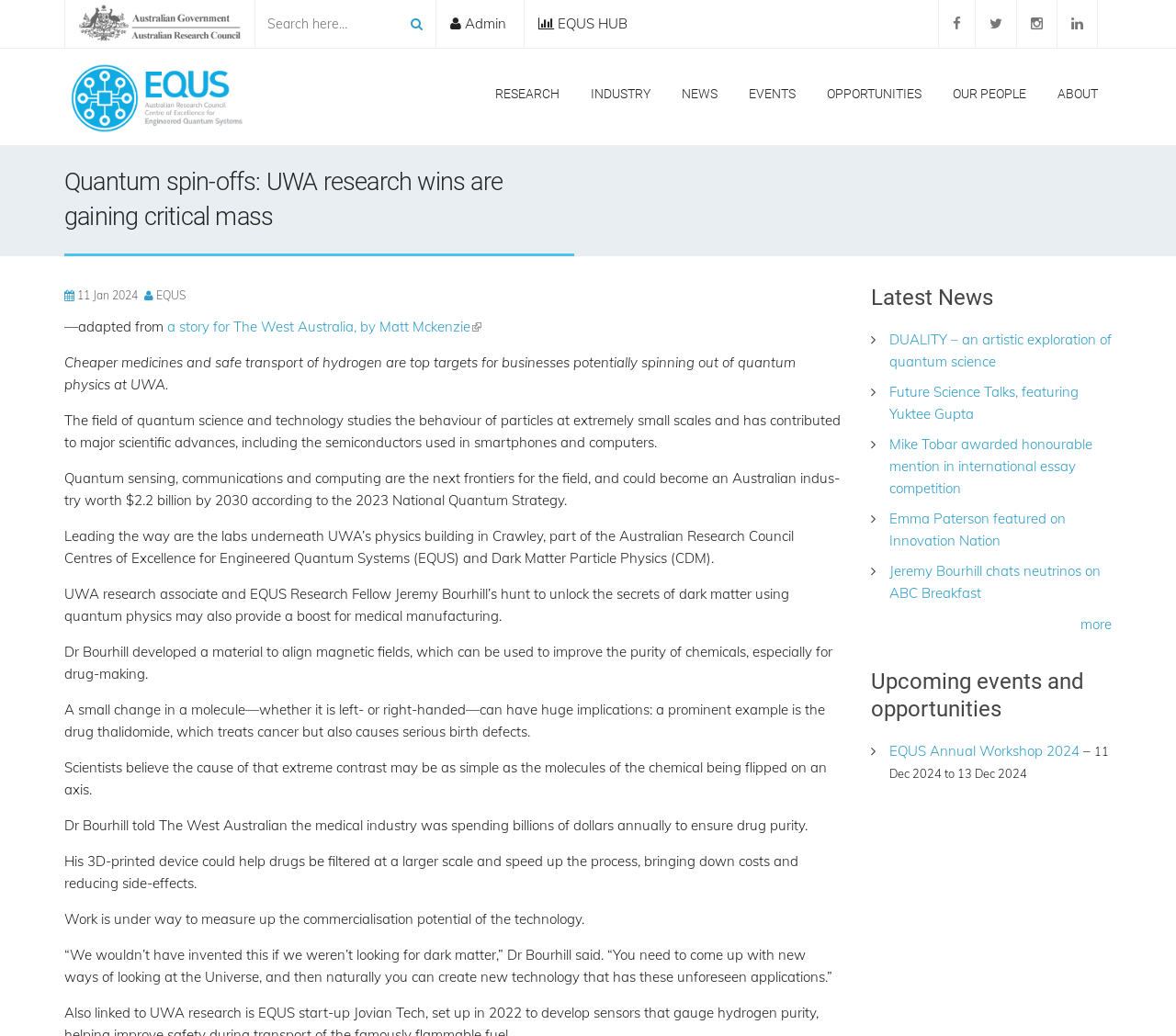Can you identify the bounding box coordinates of the clickable region needed to carry out this instruction: 'Search for something'? The coordinates should be four float numbers within the range of 0 to 1, stated as [left, top, right, bottom].

[0.223, 0.007, 0.341, 0.039]